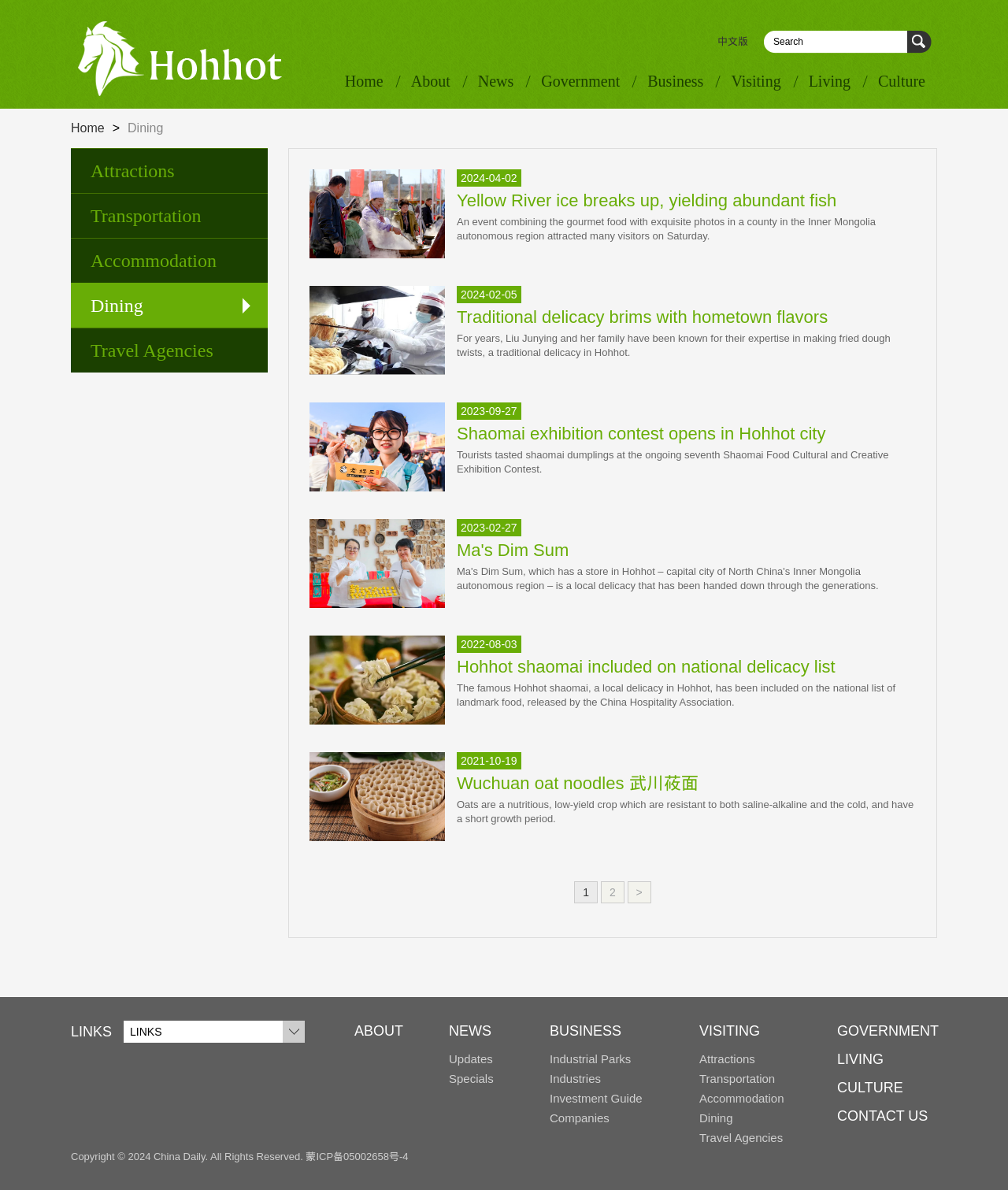Determine the bounding box for the UI element described here: "GOVERNMENT".

[0.83, 0.86, 0.931, 0.873]